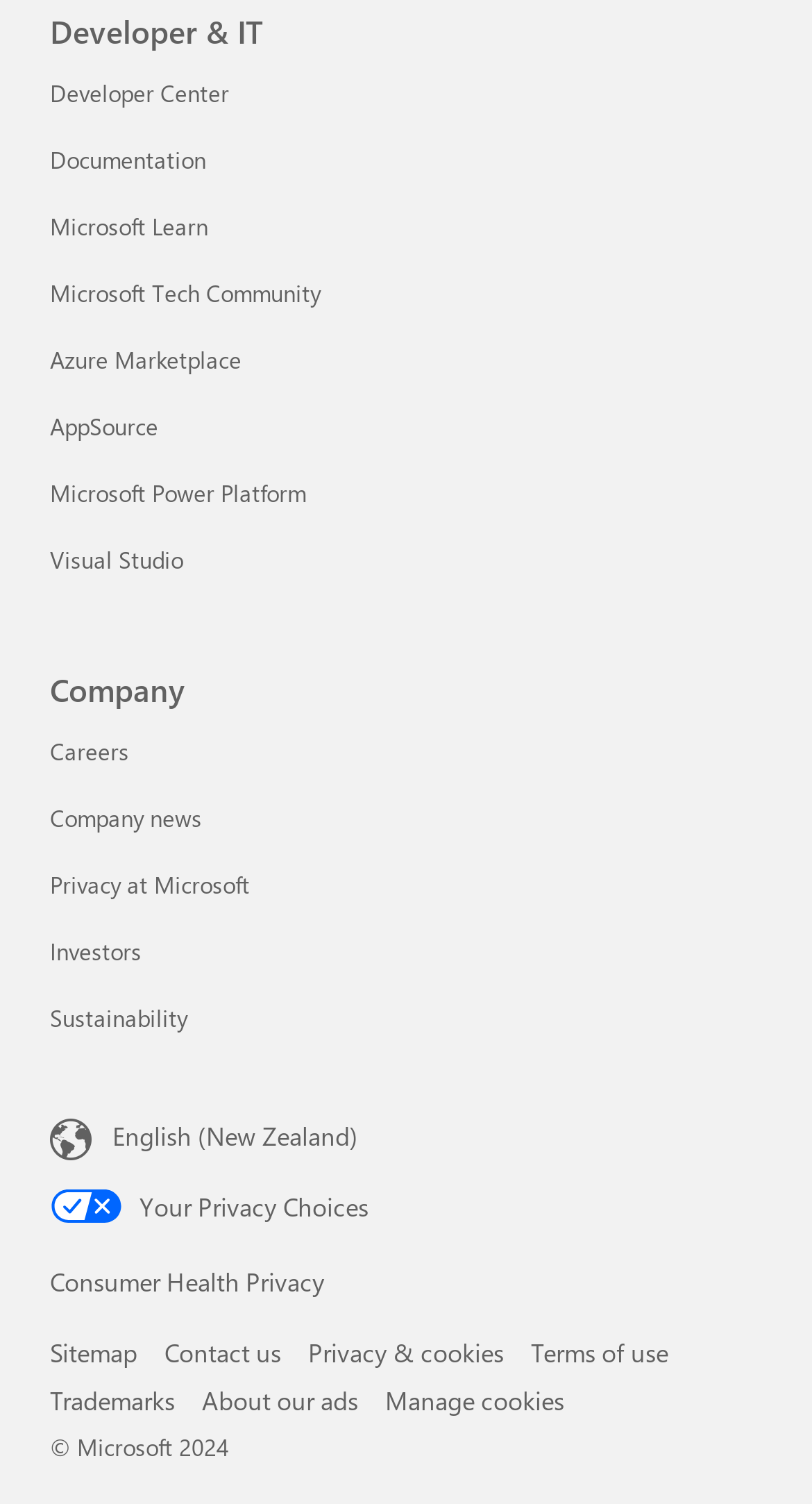Locate the bounding box coordinates of the clickable part needed for the task: "Change content language".

[0.062, 0.741, 0.938, 0.774]